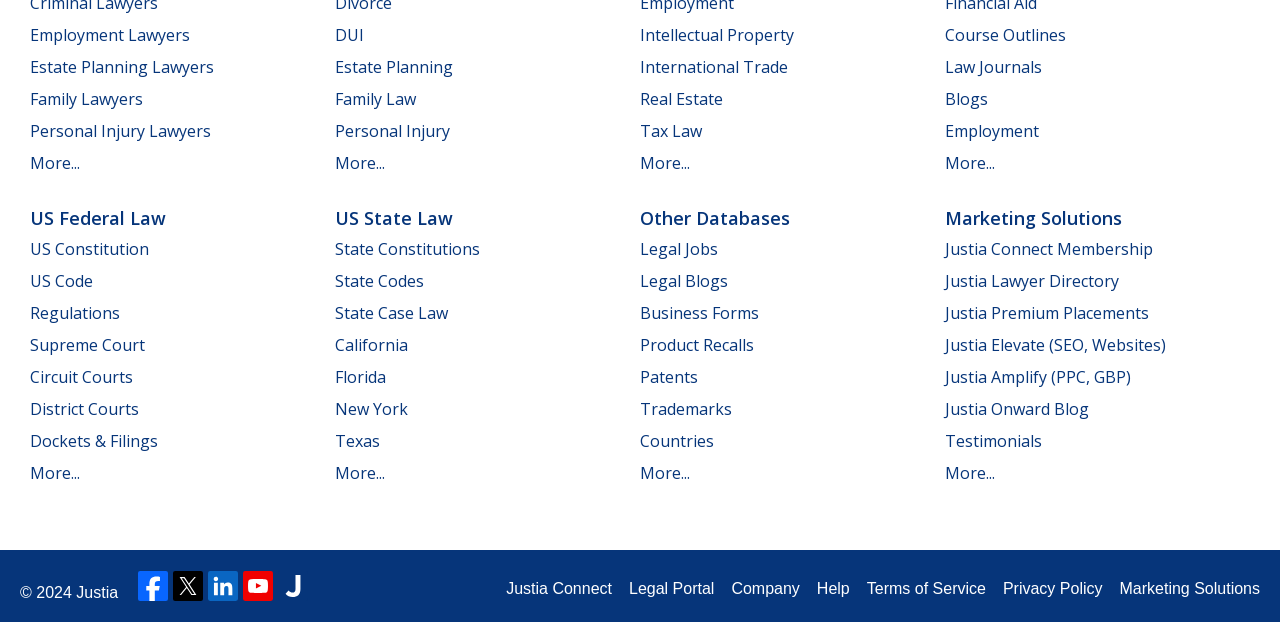Please answer the following question using a single word or phrase: 
What type of lawyers are listed on the webpage?

Employment, Estate Planning, Family, etc.